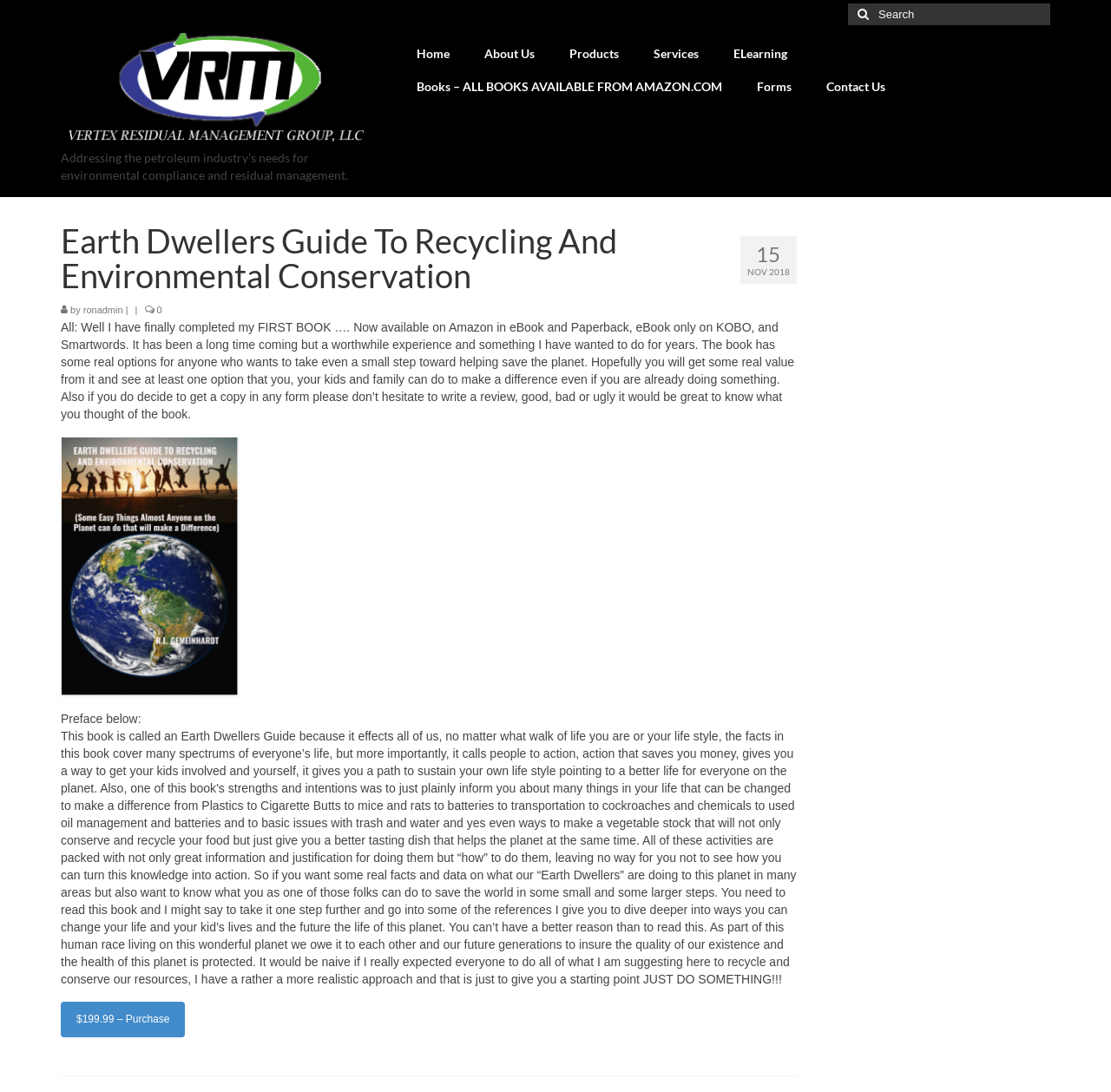Please give a succinct answer using a single word or phrase:
What is the main topic of the article?

The book 'Earth Dwellers Guide'